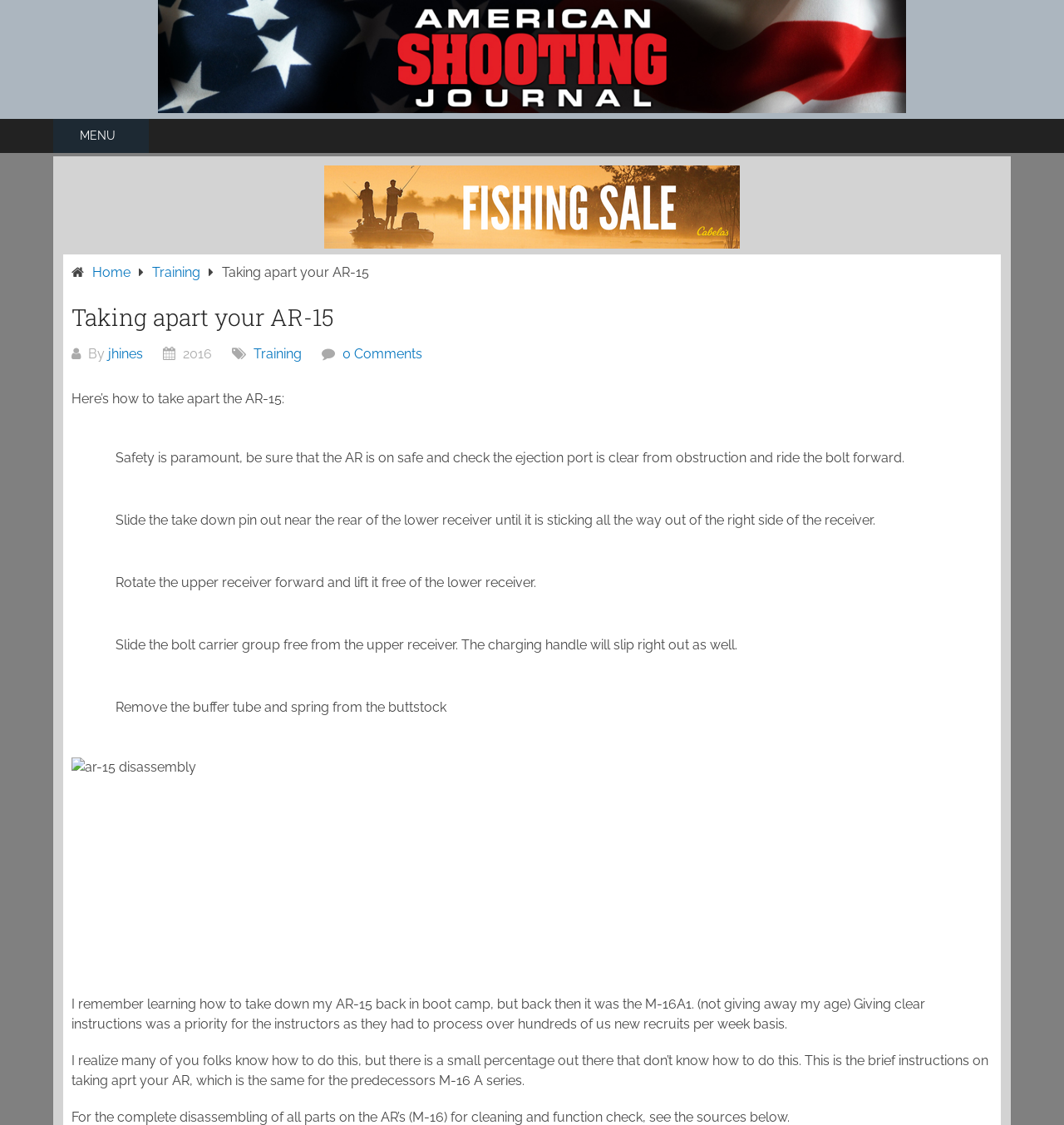Find the coordinates for the bounding box of the element with this description: "Diplomacy".

None